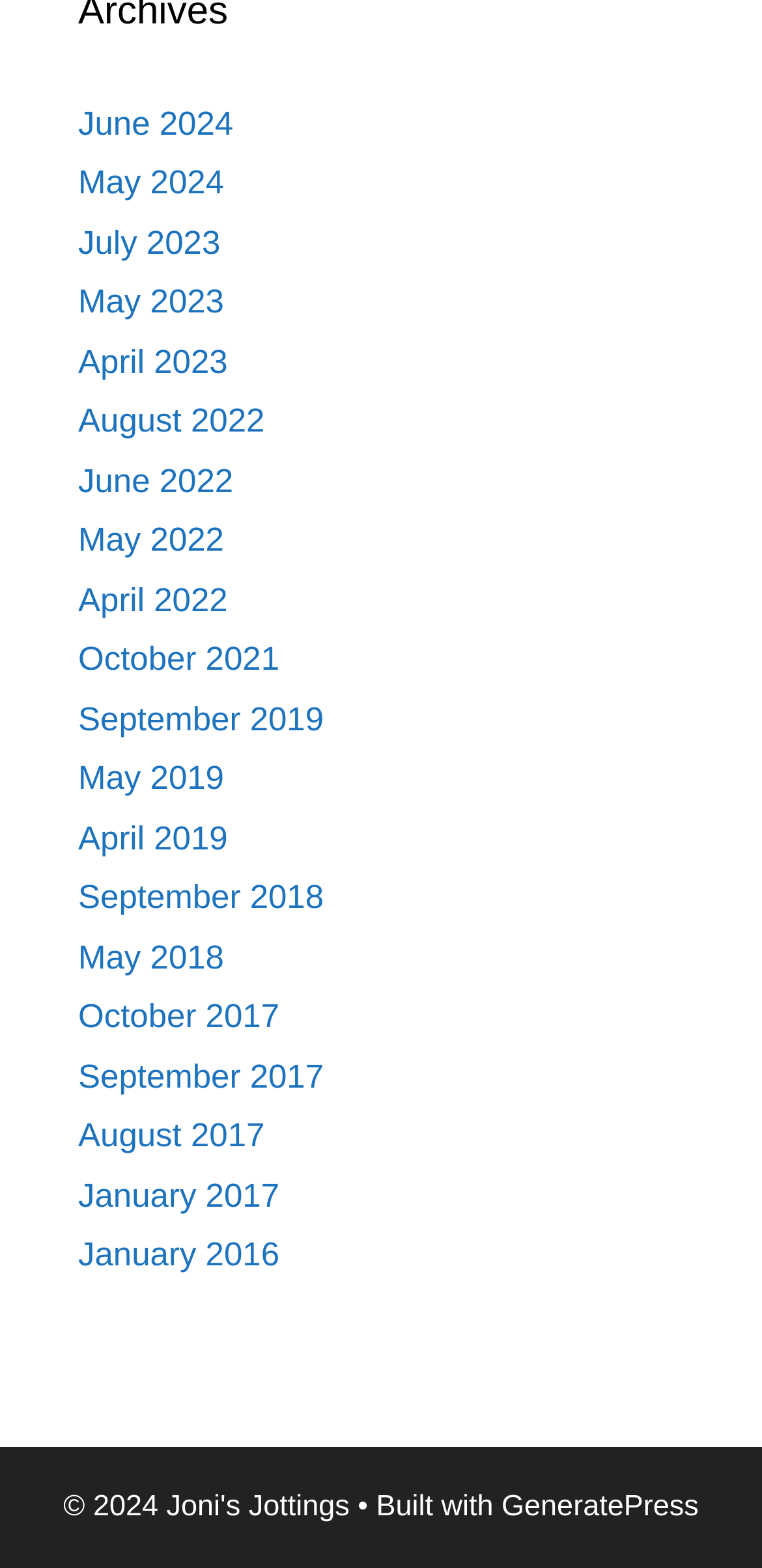Could you find the bounding box coordinates of the clickable area to complete this instruction: "Contact the support team"?

None